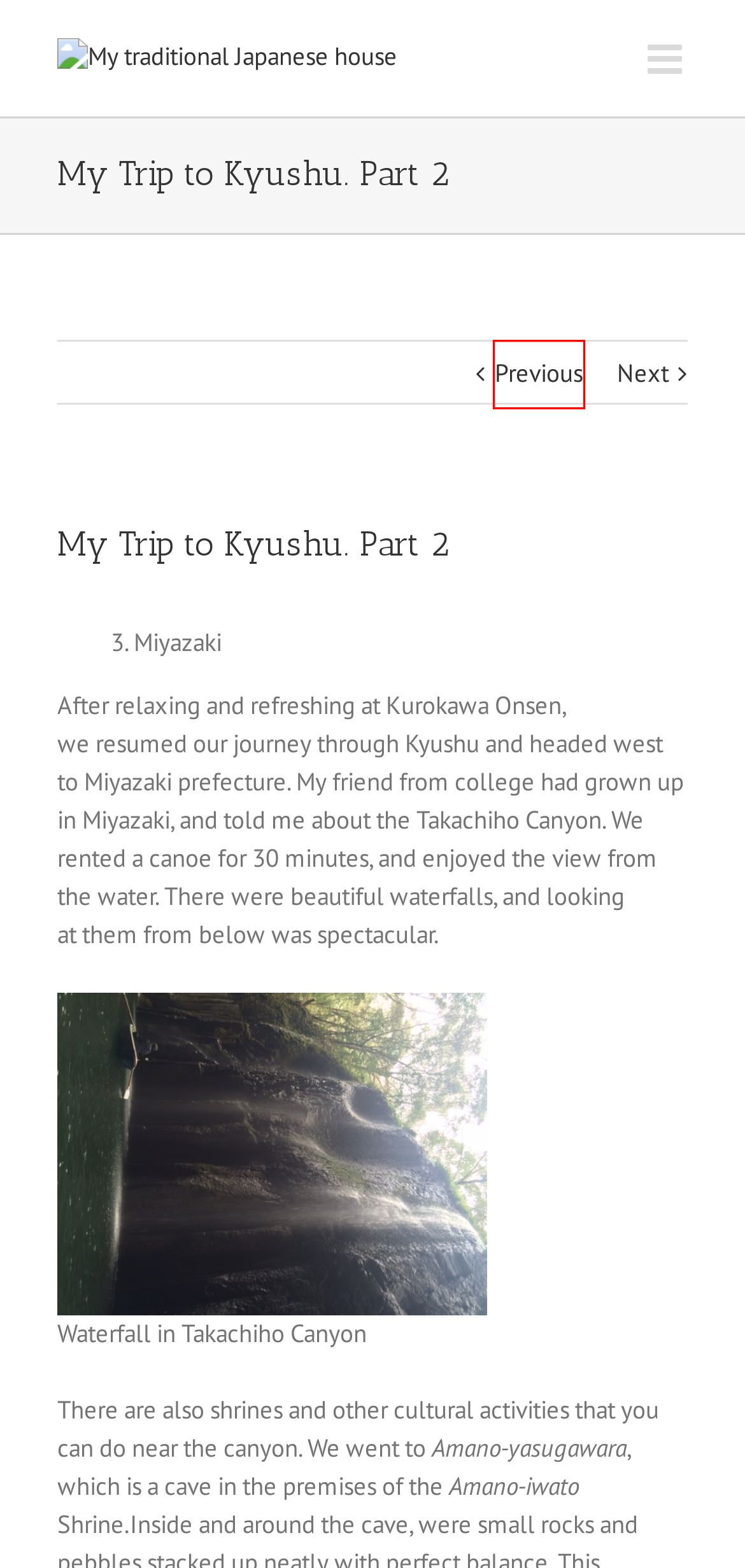Observe the screenshot of a webpage with a red bounding box highlighting an element. Choose the webpage description that accurately reflects the new page after the element within the bounding box is clicked. Here are the candidates:
A. Almost Spring - My traditional Japanese house
B. Blog - My traditional Japanese house
C. Spontaneous Road Trip for the Winter - My traditional Japanese house
D. My Trip to Kyushu. Part 1 - My traditional Japanese house
E. Places to Visit in Japan Archives - My traditional Japanese house
F. Traditional Japanese house Archives - My traditional Japanese house
G. Traditional Japanese Music - My traditional Japanese house
H. Nagano prefecture Archives - My traditional Japanese house

D